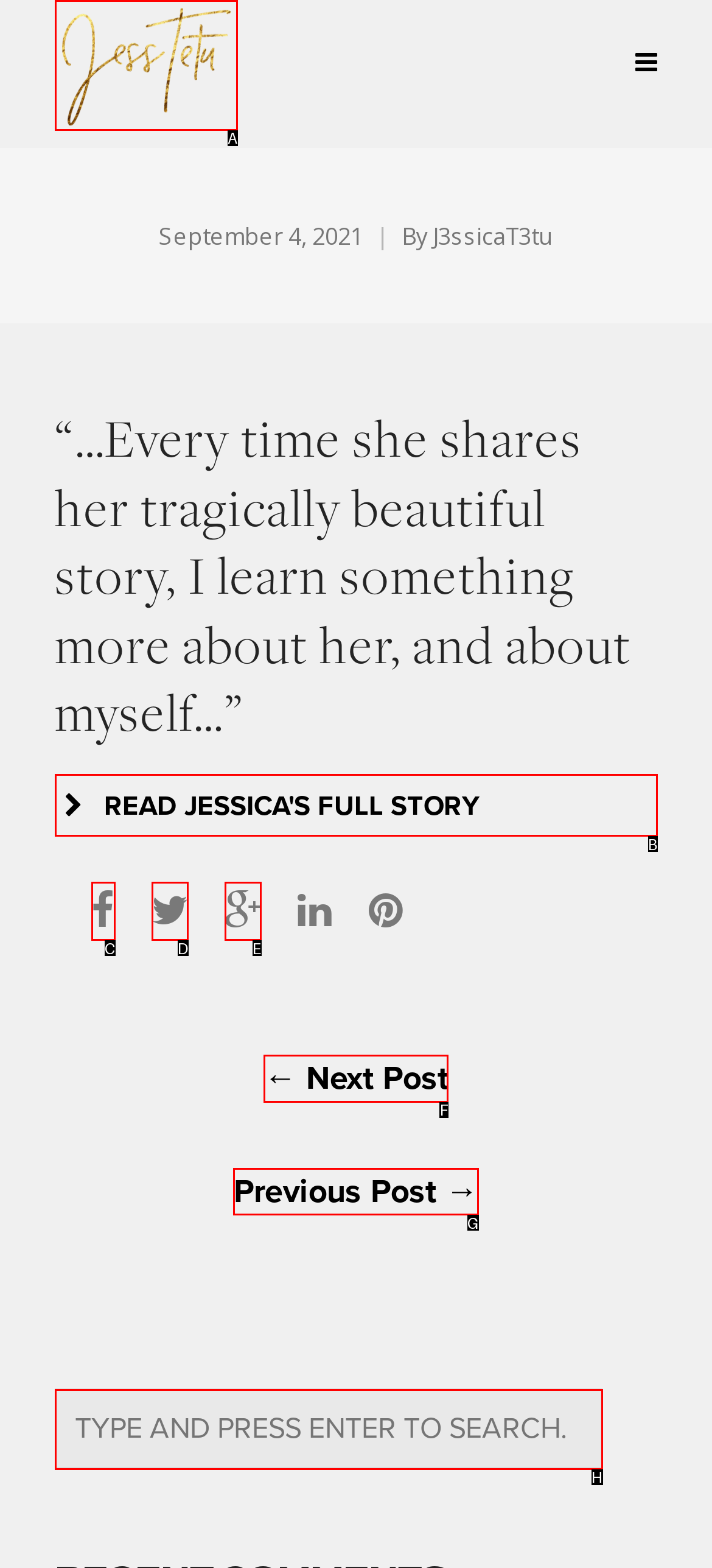Choose the letter of the option that needs to be clicked to perform the task: Go to the previous post. Answer with the letter.

G